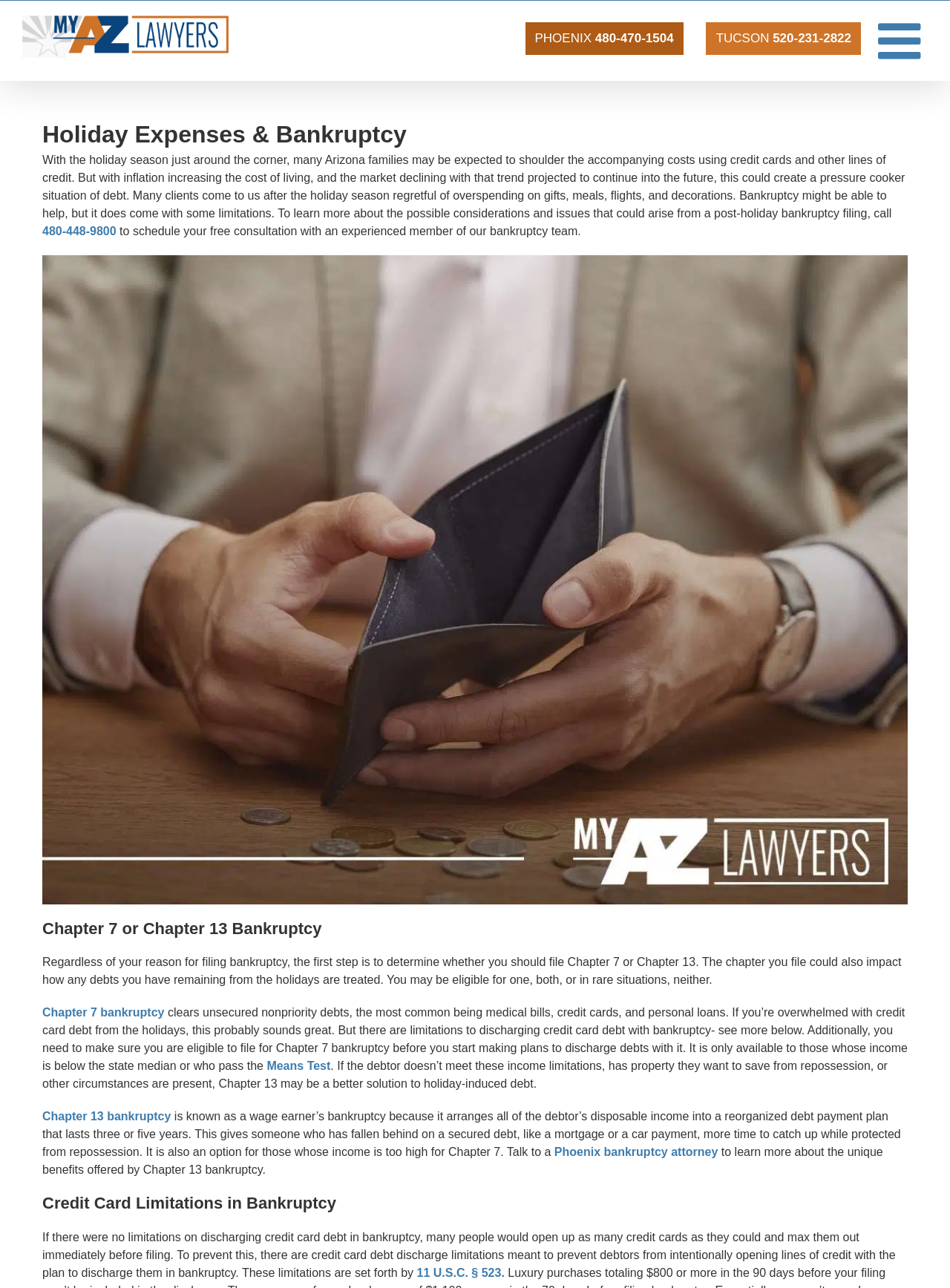Provide the bounding box coordinates in the format (top-left x, top-left y, bottom-right x, bottom-right y). All values are floating point numbers between 0 and 1. Determine the bounding box coordinate of the UI element described as: Company News

None